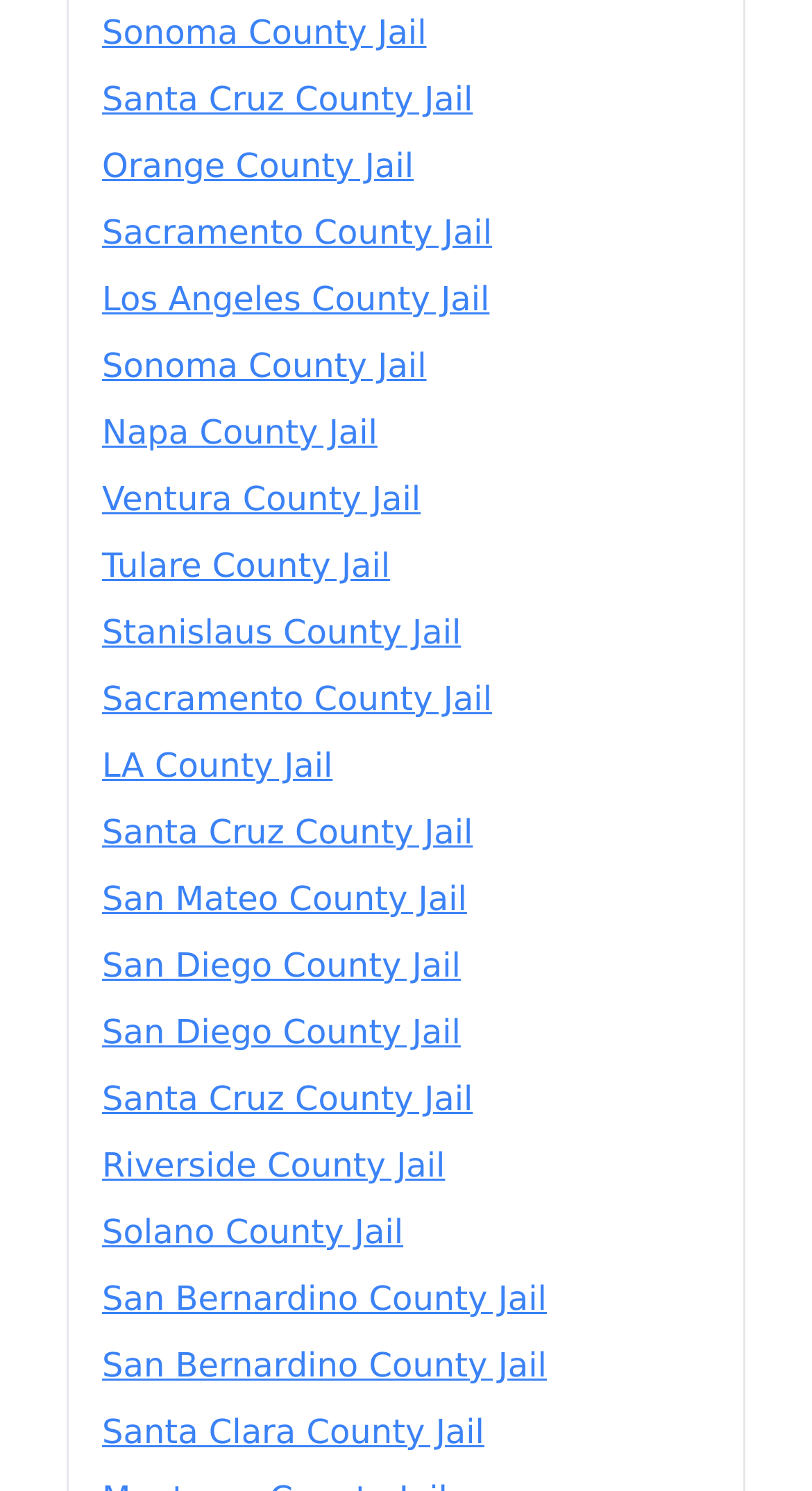Identify the bounding box coordinates for the UI element described as follows: "Los Angeles County Jail". Ensure the coordinates are four float numbers between 0 and 1, formatted as [left, top, right, bottom].

[0.126, 0.184, 0.874, 0.218]